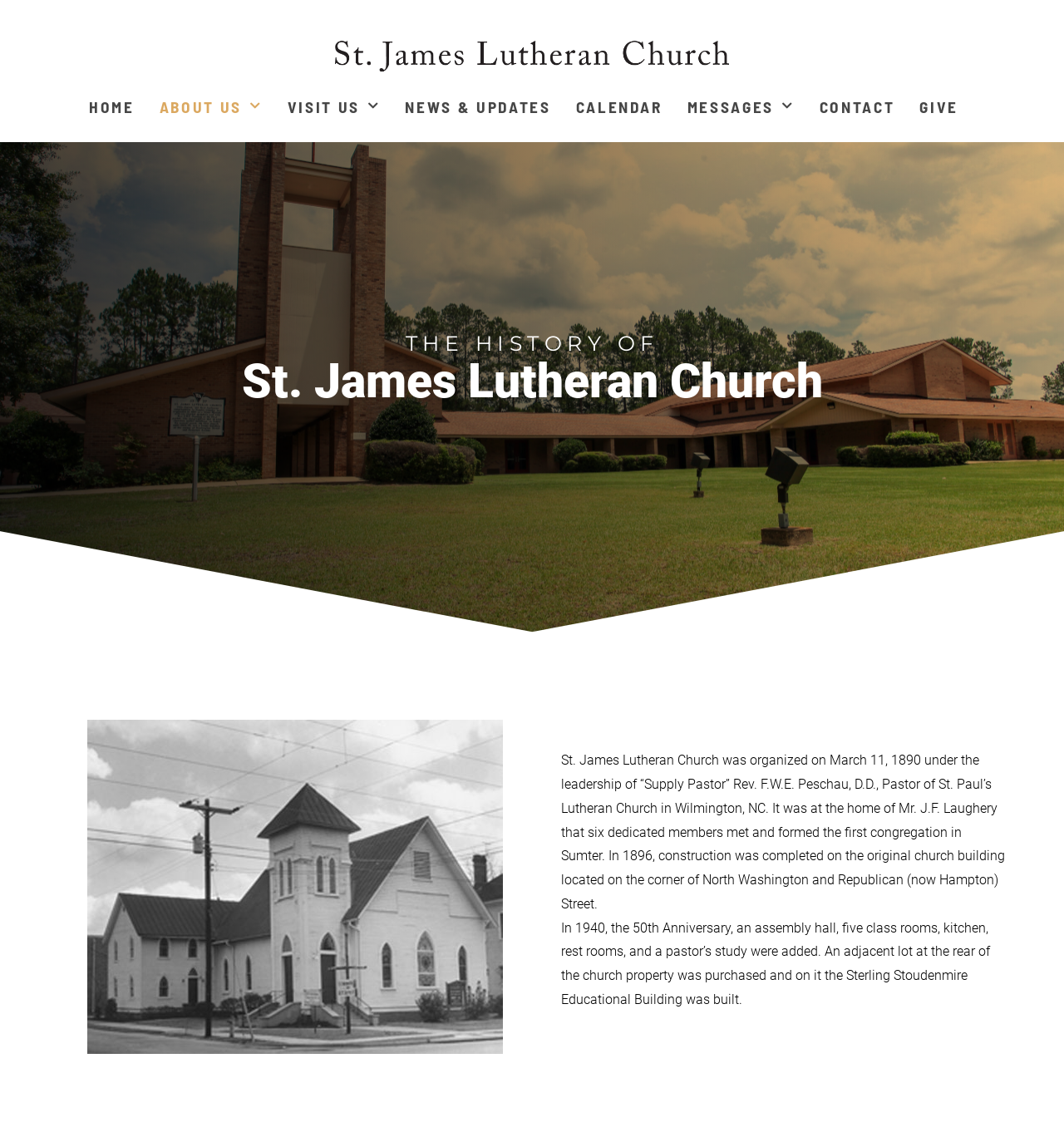How many links are in the top navigation menu?
Provide a one-word or short-phrase answer based on the image.

7